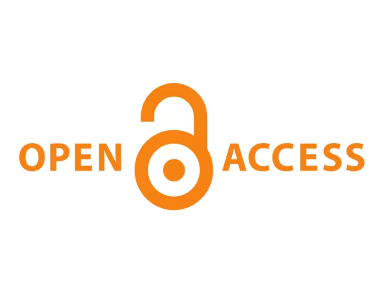What is the purpose of Open Access?
Carefully analyze the image and provide a thorough answer to the question.

The purpose of Open Access is to make research freely available, allowing for broader dissemination and greater public engagement with scientific findings, ultimately enhancing collaboration across the academic community and ensuring that research benefits society as a whole.